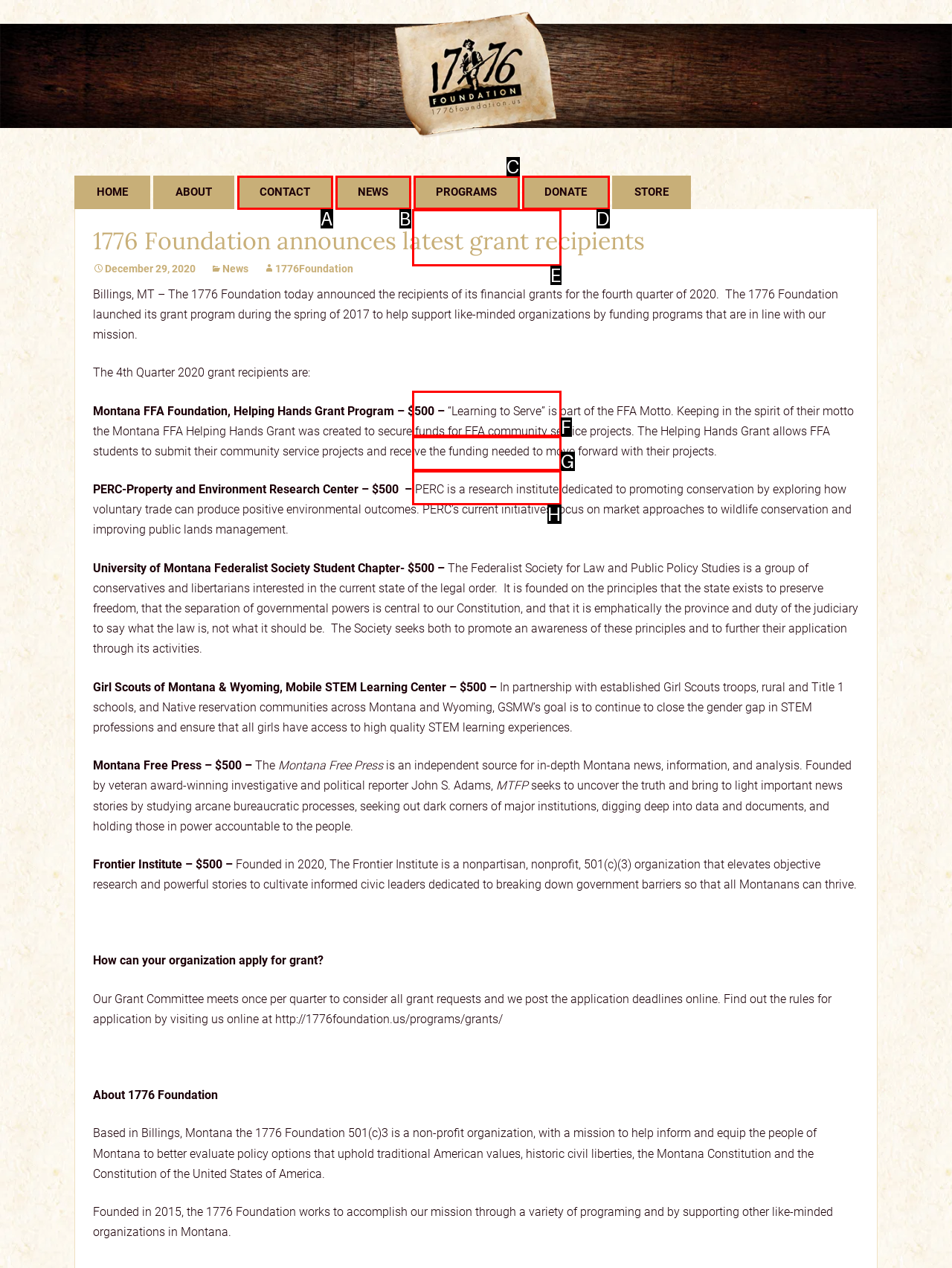Find the HTML element that corresponds to the description: Donate. Indicate your selection by the letter of the appropriate option.

D